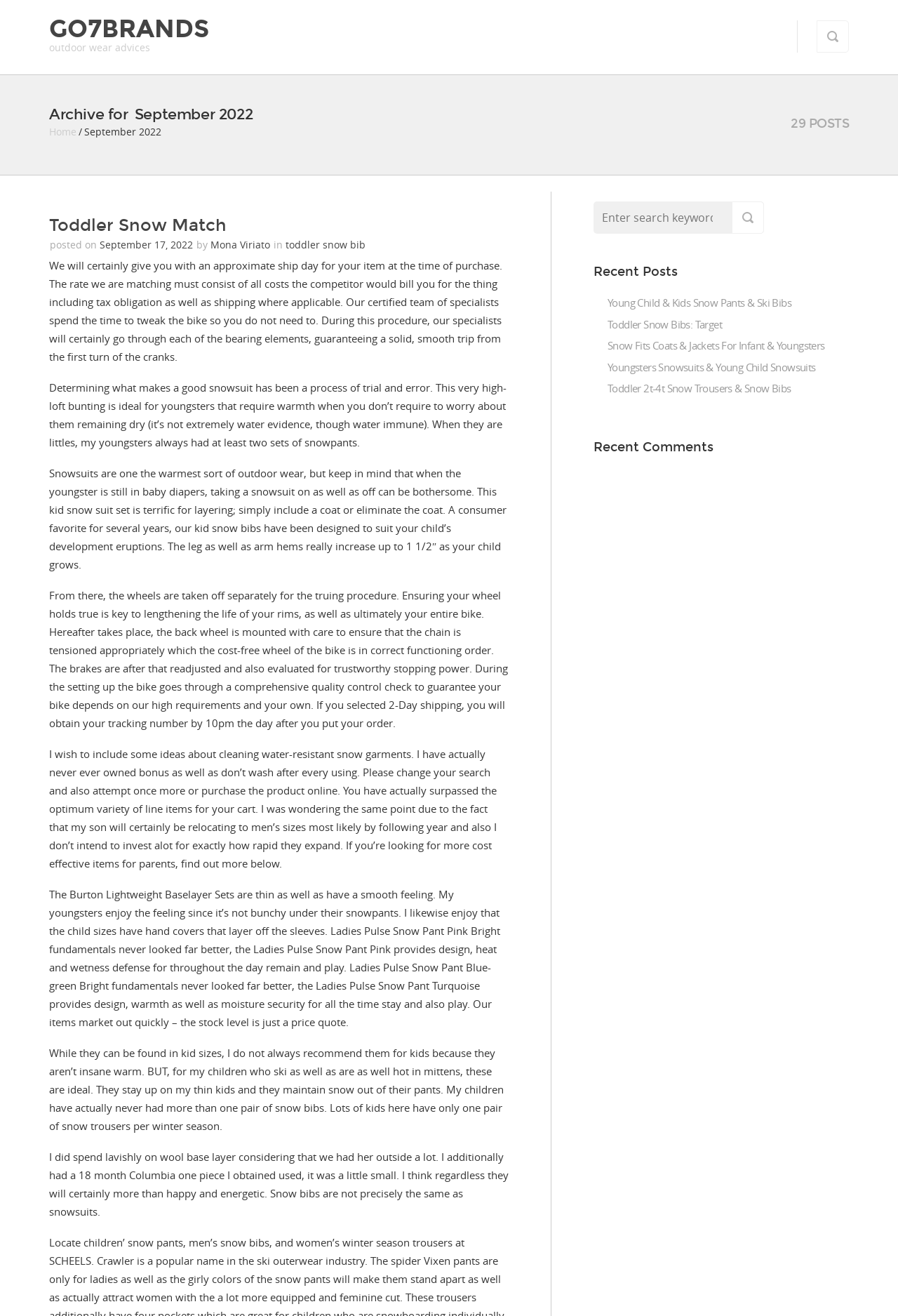Please identify the bounding box coordinates of the clickable area that will allow you to execute the instruction: "Search in the sidebar".

[0.661, 0.153, 0.851, 0.178]